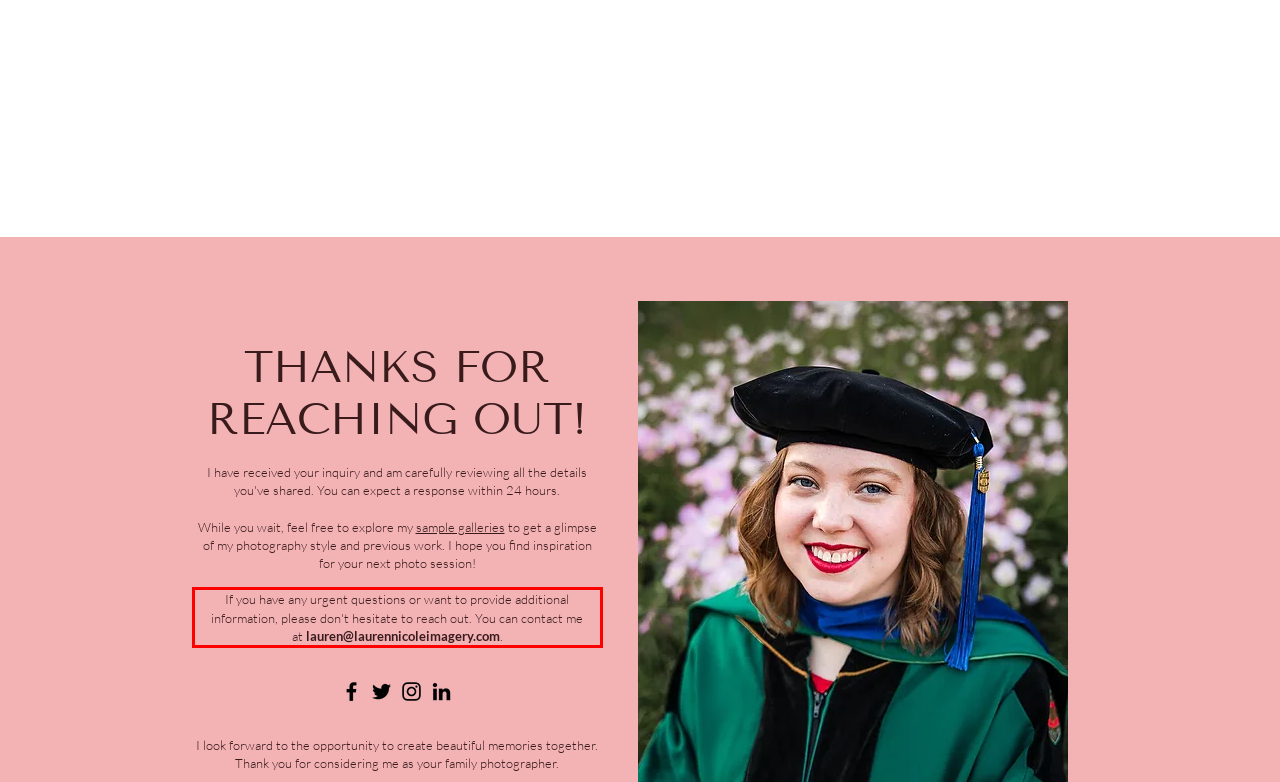From the given screenshot of a webpage, identify the red bounding box and extract the text content within it.

If you have any urgent questions or want to provide additional information, please don't hesitate to reach out. You can contact me at lauren@laurennicoleimagery.com.